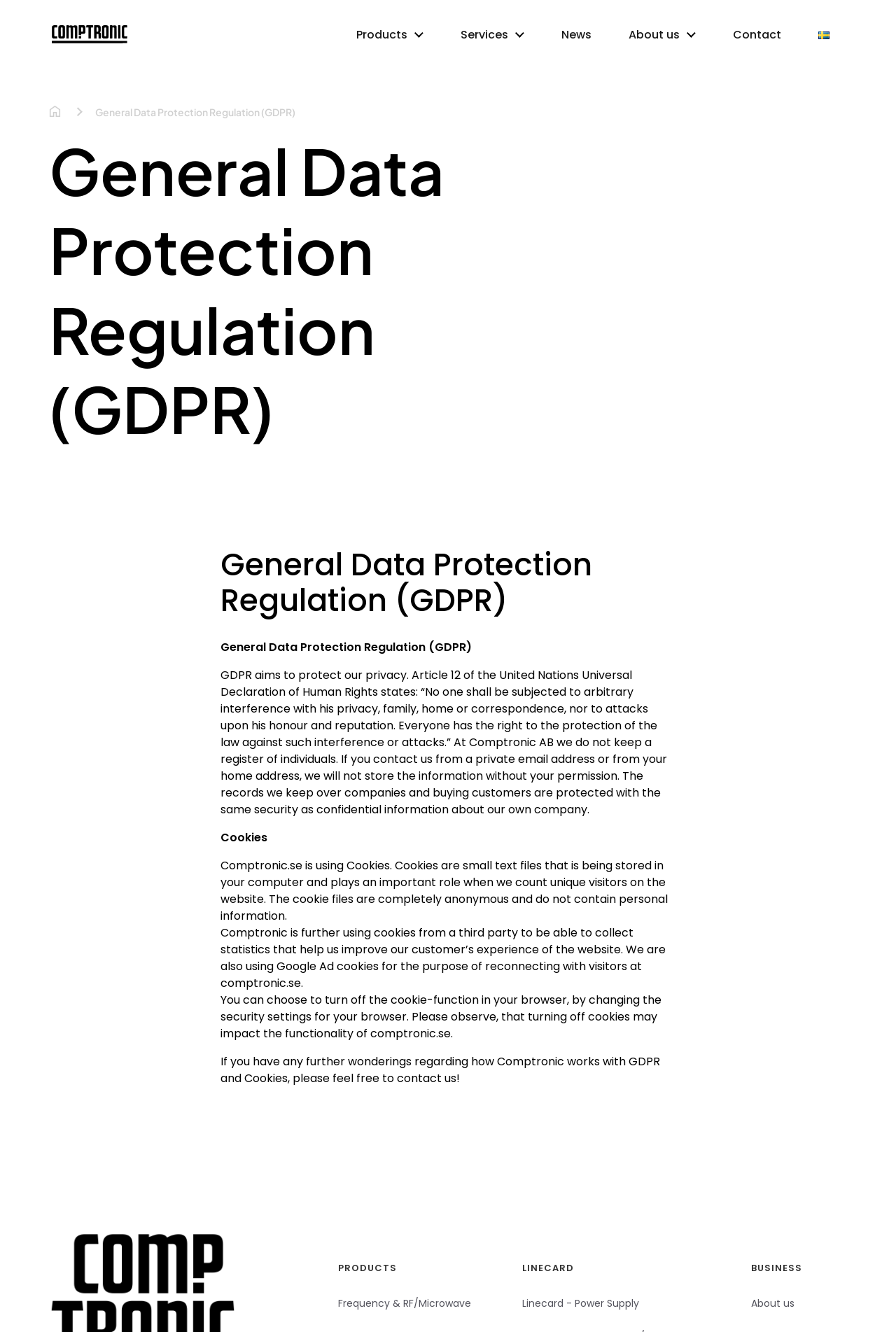Write a detailed summary of the webpage.

The webpage is about the General Data Protection Regulation (GDPR) and its implementation by Comptronic. At the top left corner, there is a logo image. Below the logo, there is a navigation menu with buttons for "Products", "Services", "News", "About us", and "Contact". Each button has a small image next to it. 

To the right of the navigation menu, there is a breadcrumb navigation element. Below the breadcrumb, there is a heading that reads "General Data Protection Regulation (GDPR)". 

The main content of the webpage is divided into two sections. The first section explains the purpose of GDPR, citing Article 12 of the United Nations Universal Declaration of Human Rights. It also describes how Comptronic handles personal data and protects the privacy of its customers.

The second section is about cookies used on the Comptronic website. It explains what cookies are, how they are used, and how visitors can turn off the cookie function in their browser. There is also a note about contacting Comptronic for further information on GDPR and cookies.

At the bottom of the page, there are three columns of links. The left column has links related to products, the middle column has a link to "Linecard - Power Supply", and the right column has a link to "About us".